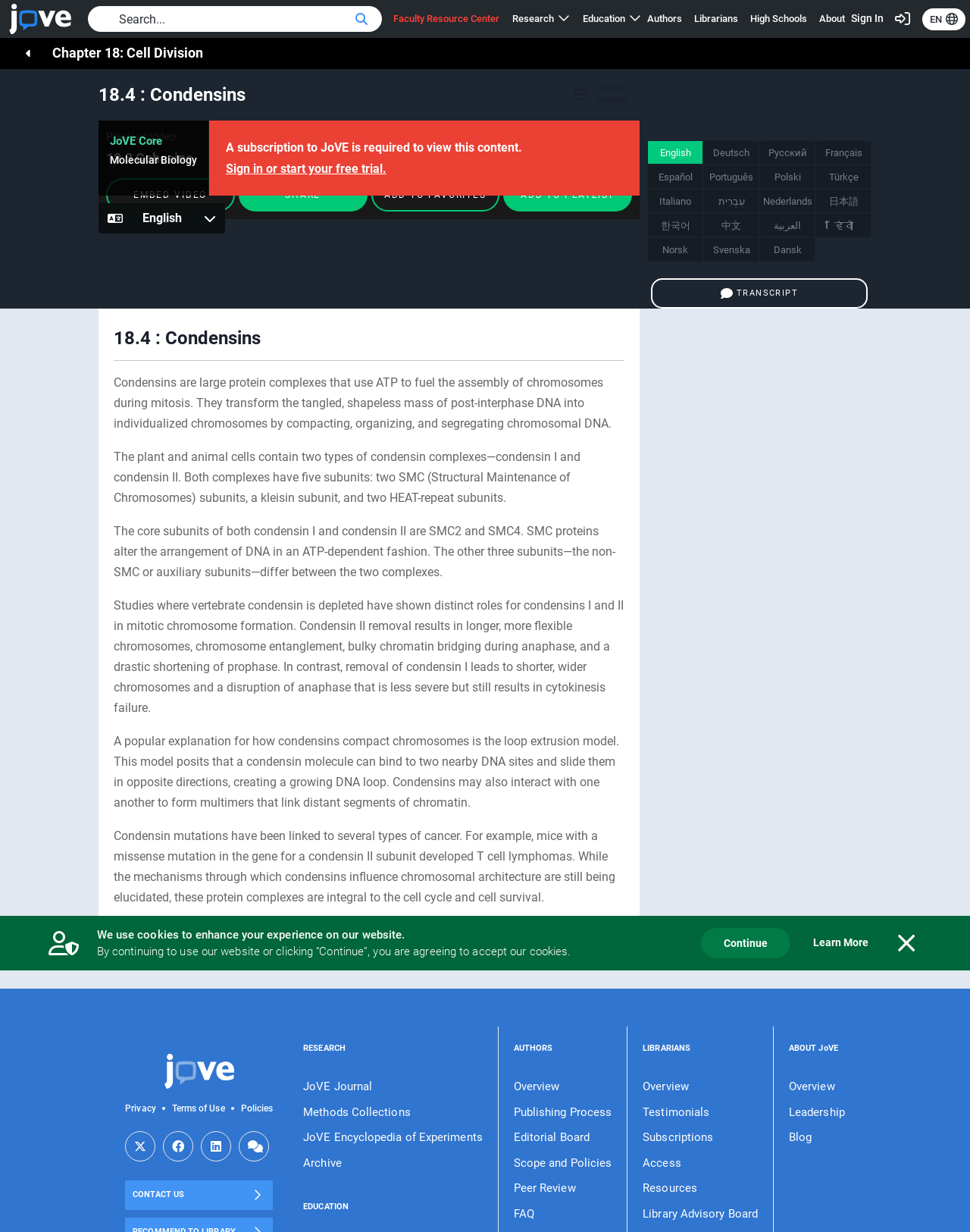Can you find the bounding box coordinates of the area I should click to execute the following instruction: "Sign in or start your free trial"?

[0.233, 0.128, 0.398, 0.145]